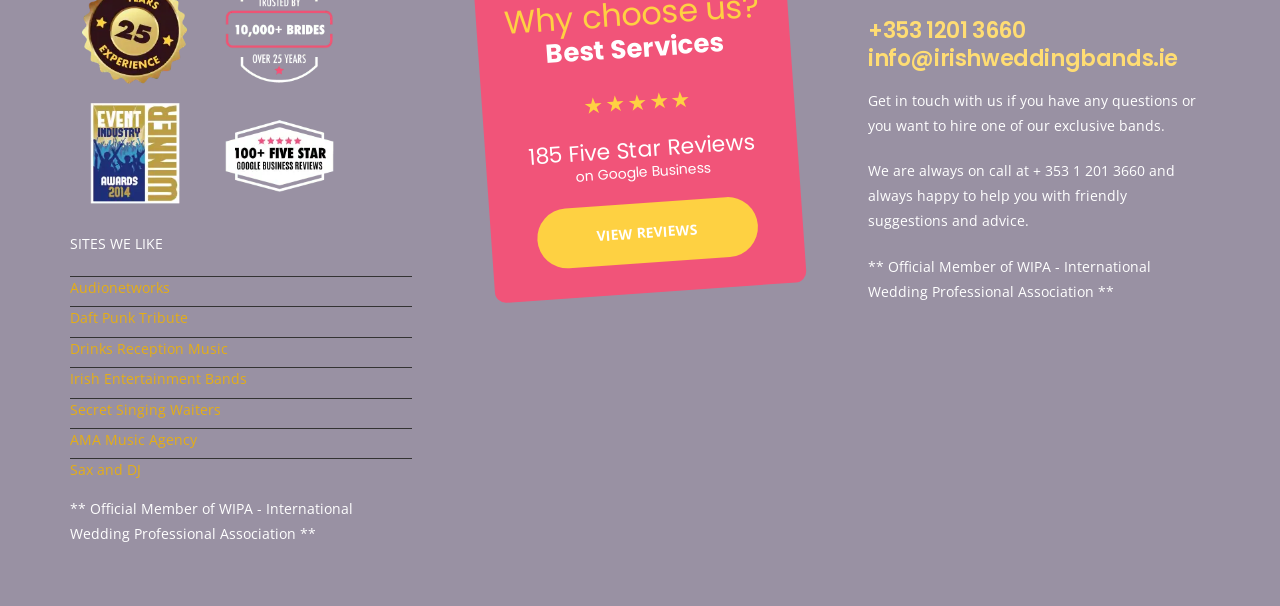Identify the bounding box coordinates for the element you need to click to achieve the following task: "Click on Audionetworks link". The coordinates must be four float values ranging from 0 to 1, formatted as [left, top, right, bottom].

[0.055, 0.459, 0.133, 0.49]